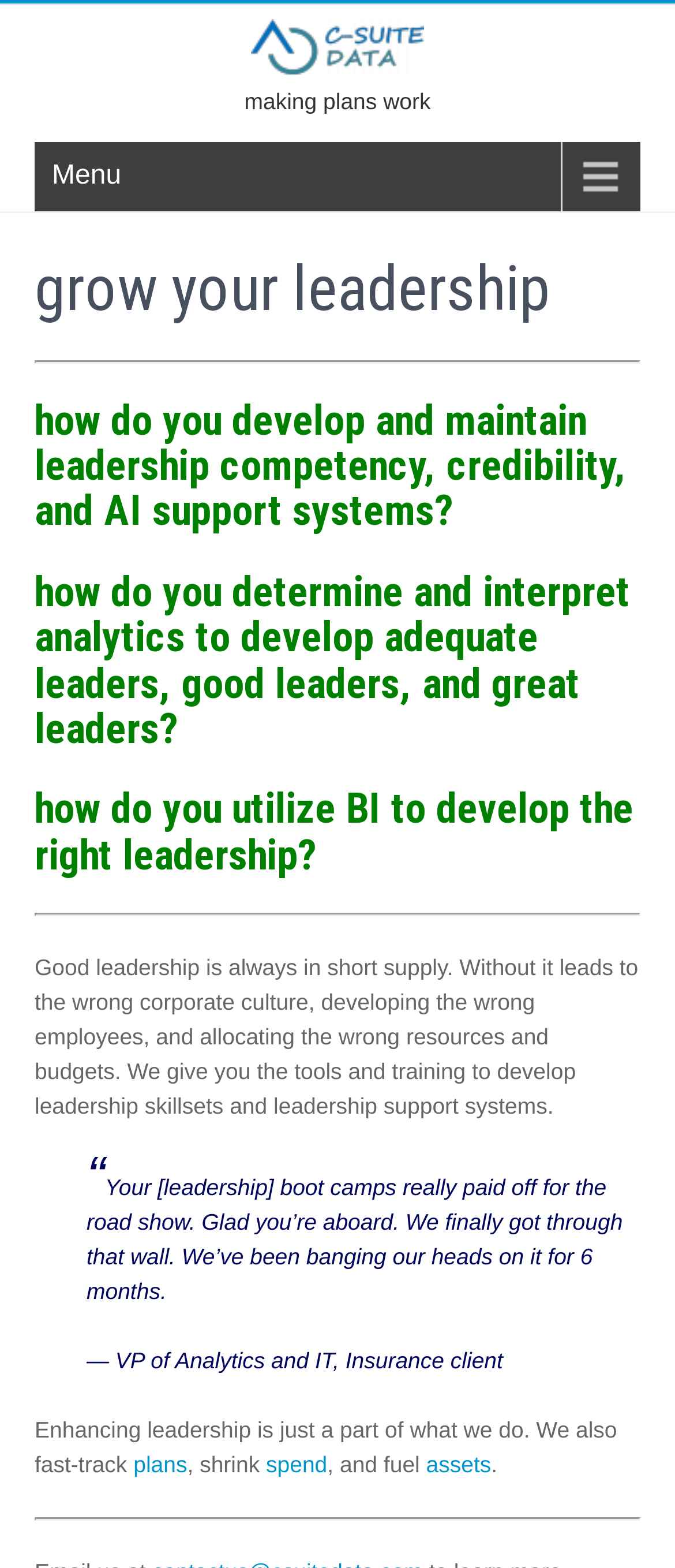Locate the UI element described as follows: "assets". Return the bounding box coordinates as four float numbers between 0 and 1 in the order [left, top, right, bottom].

[0.631, 0.926, 0.728, 0.942]